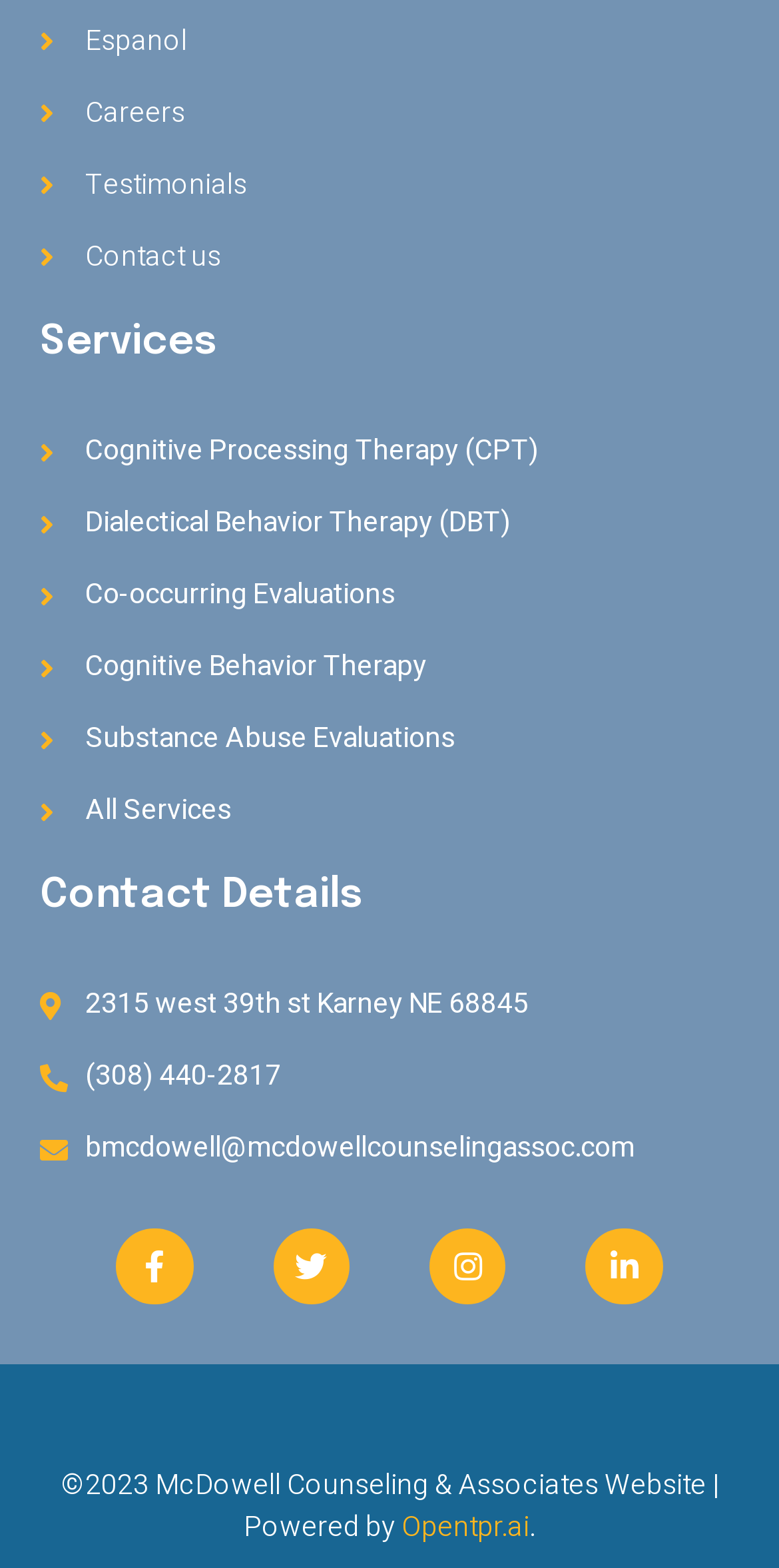How many therapy services are listed on the webpage?
Refer to the image and give a detailed answer to the query.

I counted the number of links under the 'Services' section, which are 'Cognitive Processing Therapy (CPT)', 'Dialectical Behavior Therapy (DBT)', 'Co-occurring Evaluations', 'Cognitive Behavior Therapy', 'Substance Abuse Evaluations', and 'All Services'. There are 6 links in total.